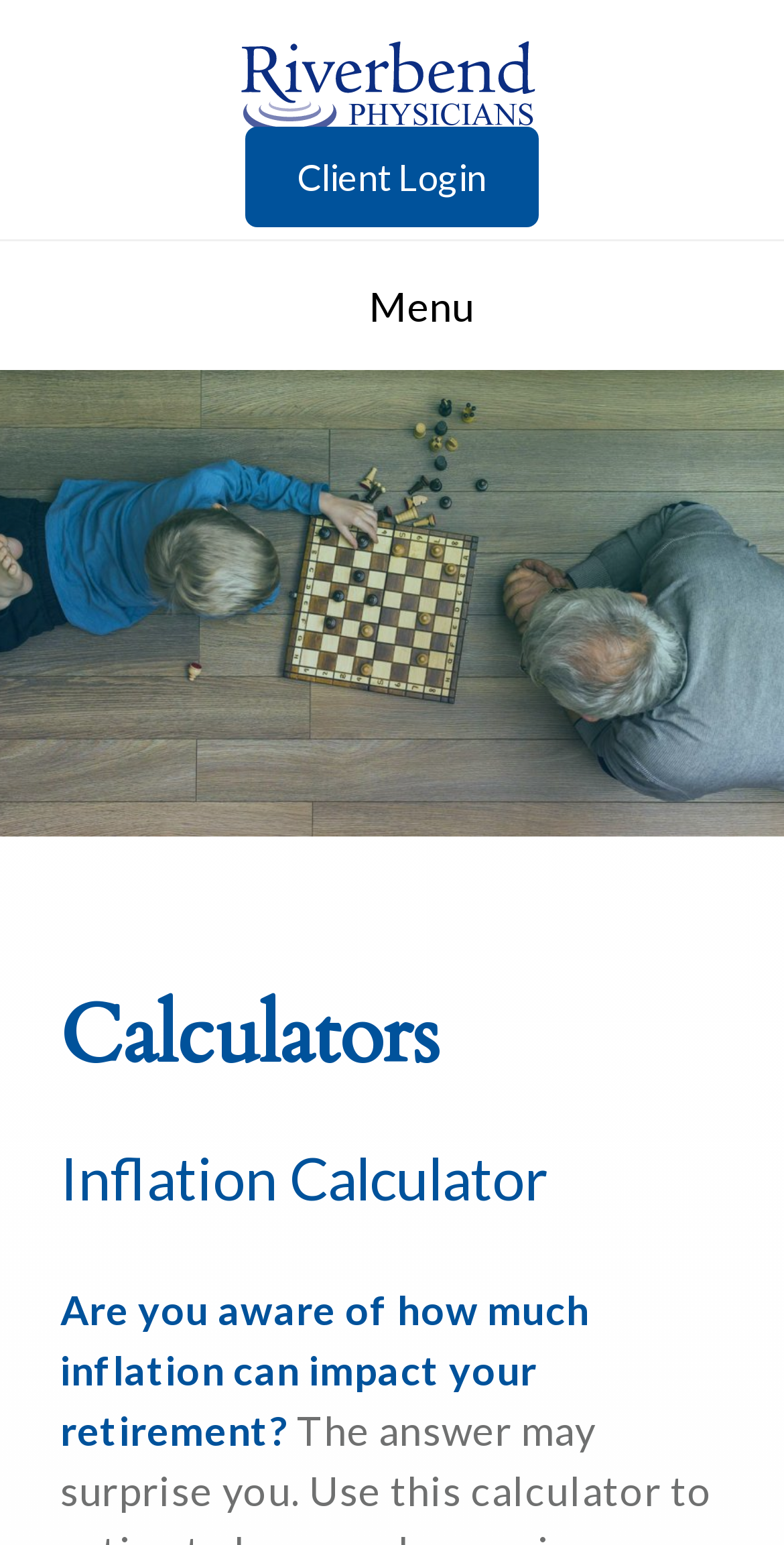How many calculators are visible on the page?
Using the image, provide a concise answer in one word or a short phrase.

1